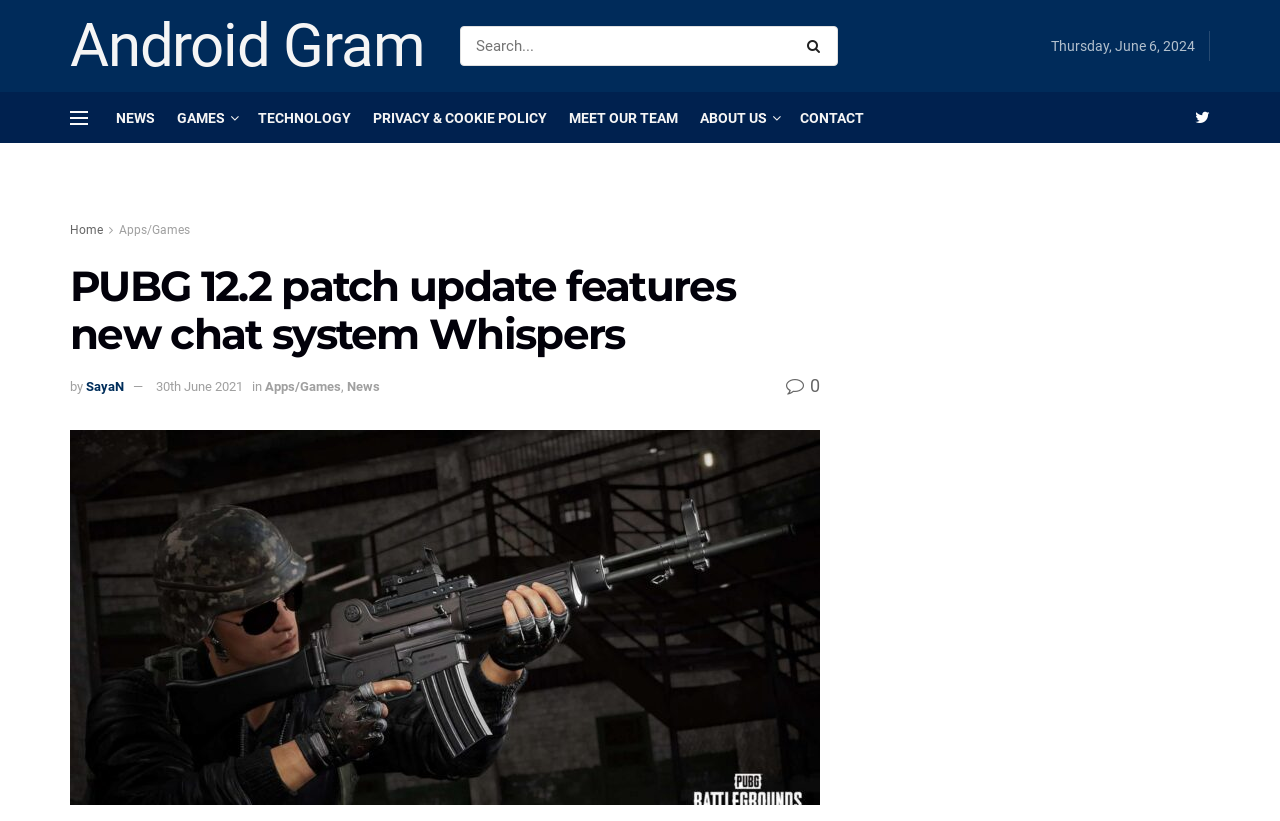Determine the bounding box coordinates of the element that should be clicked to execute the following command: "Search for something".

[0.359, 0.032, 0.655, 0.08]